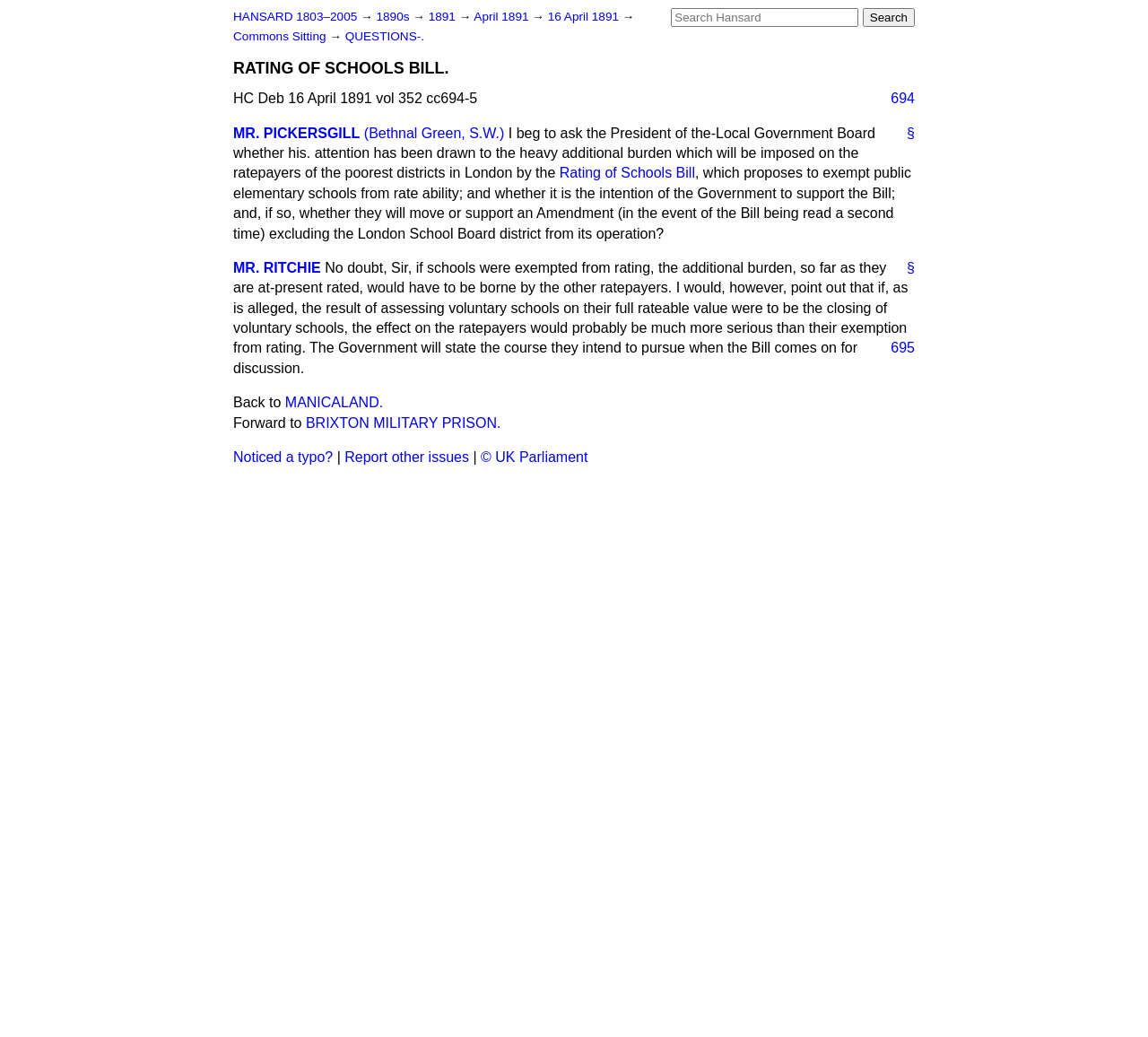Show the bounding box coordinates of the element that should be clicked to complete the task: "Search for something".

None